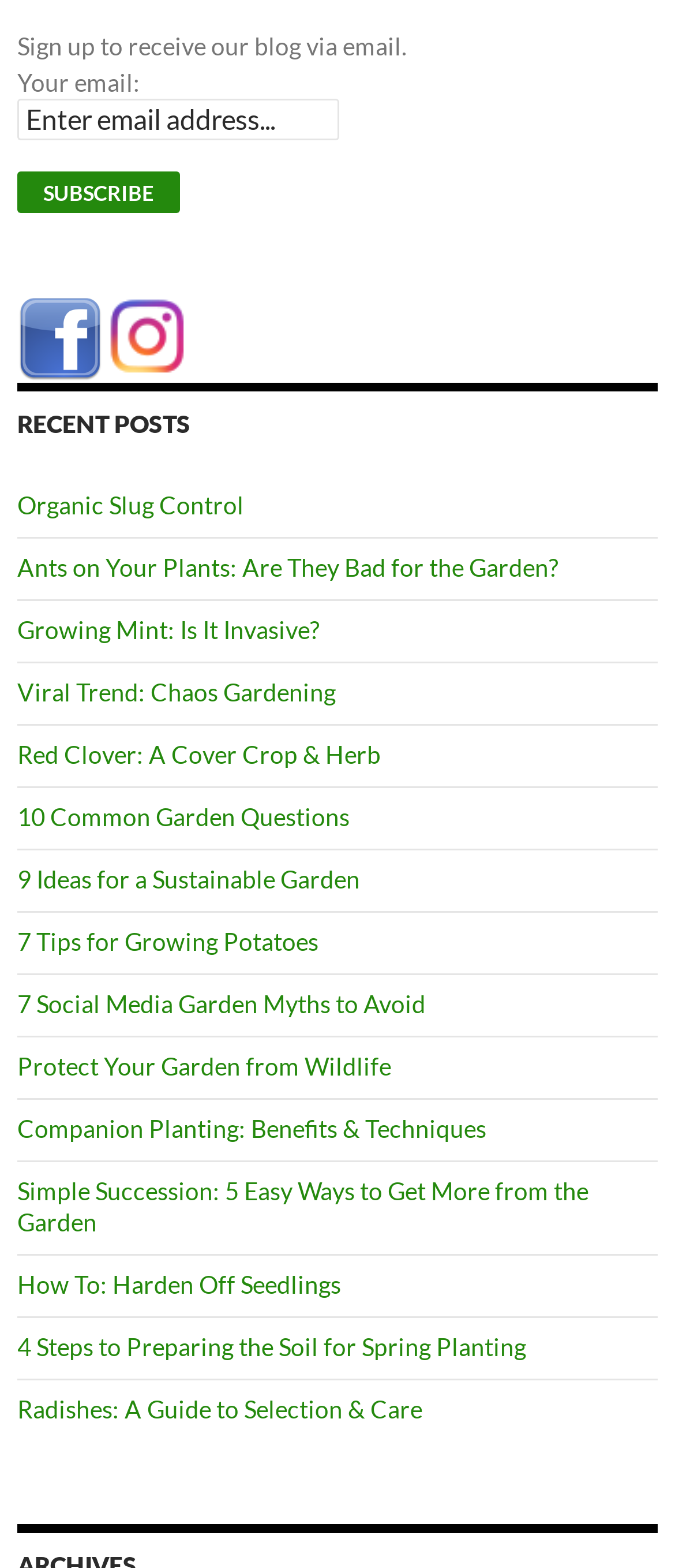Locate the bounding box coordinates of the area that needs to be clicked to fulfill the following instruction: "View the article about Ants on Your Plants". The coordinates should be in the format of four float numbers between 0 and 1, namely [left, top, right, bottom].

[0.026, 0.352, 0.828, 0.371]